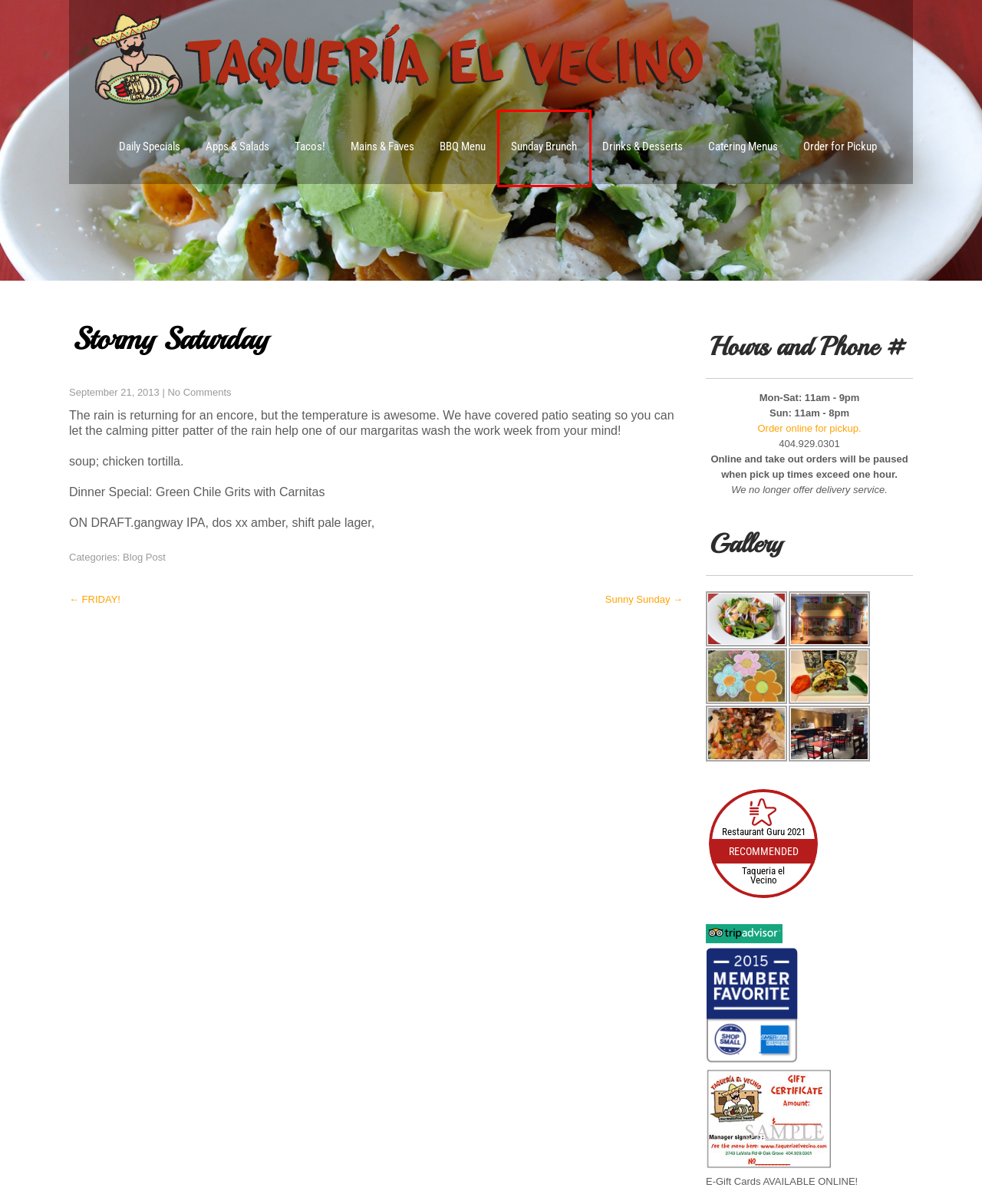Given a screenshot of a webpage with a red bounding box highlighting a UI element, determine which webpage description best matches the new webpage that appears after clicking the highlighted element. Here are the candidates:
A. Drinks & Desserts – Taqueria El Vecino
B. Sunny Sunday  – Taqueria El Vecino
C. FRIDAY! – Taqueria El Vecino
D. Blog Post – Taqueria El Vecino
E. Sunday Brunch 10am-2pm – Taqueria El Vecino
F. Catering Menus – Taqueria El Vecino
G. Taqueria El Vecino, 2743 Lavista Rd in Decatur - Restaurant menu and reviews
H. Tacos! – Taqueria El Vecino

E